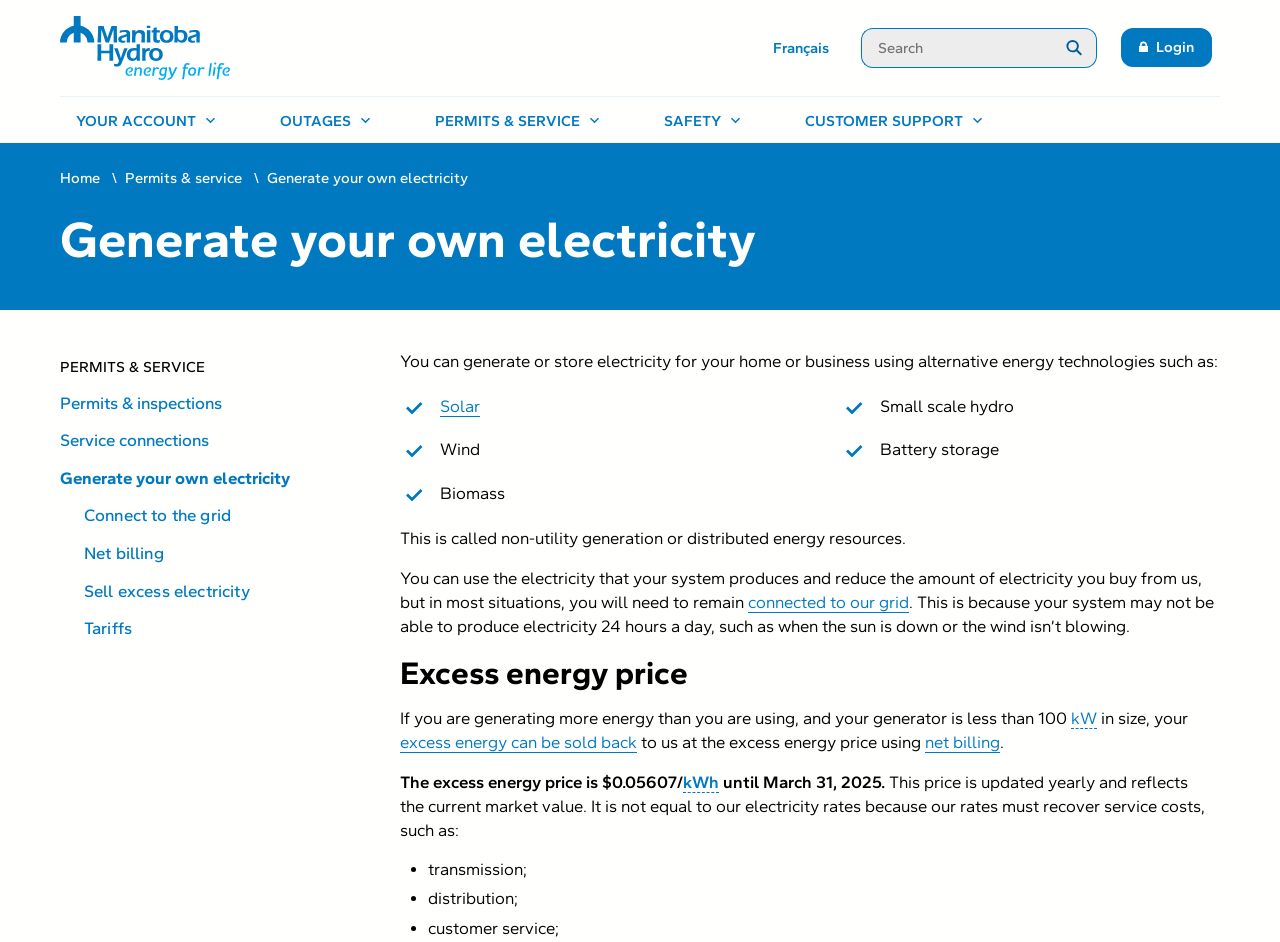What types of alternative energy technologies are mentioned?
Could you answer the question with a detailed and thorough explanation?

I found the answer by reading the text under the heading 'Generate your own electricity', which lists the different types of alternative energy technologies that can be used to generate or store electricity.